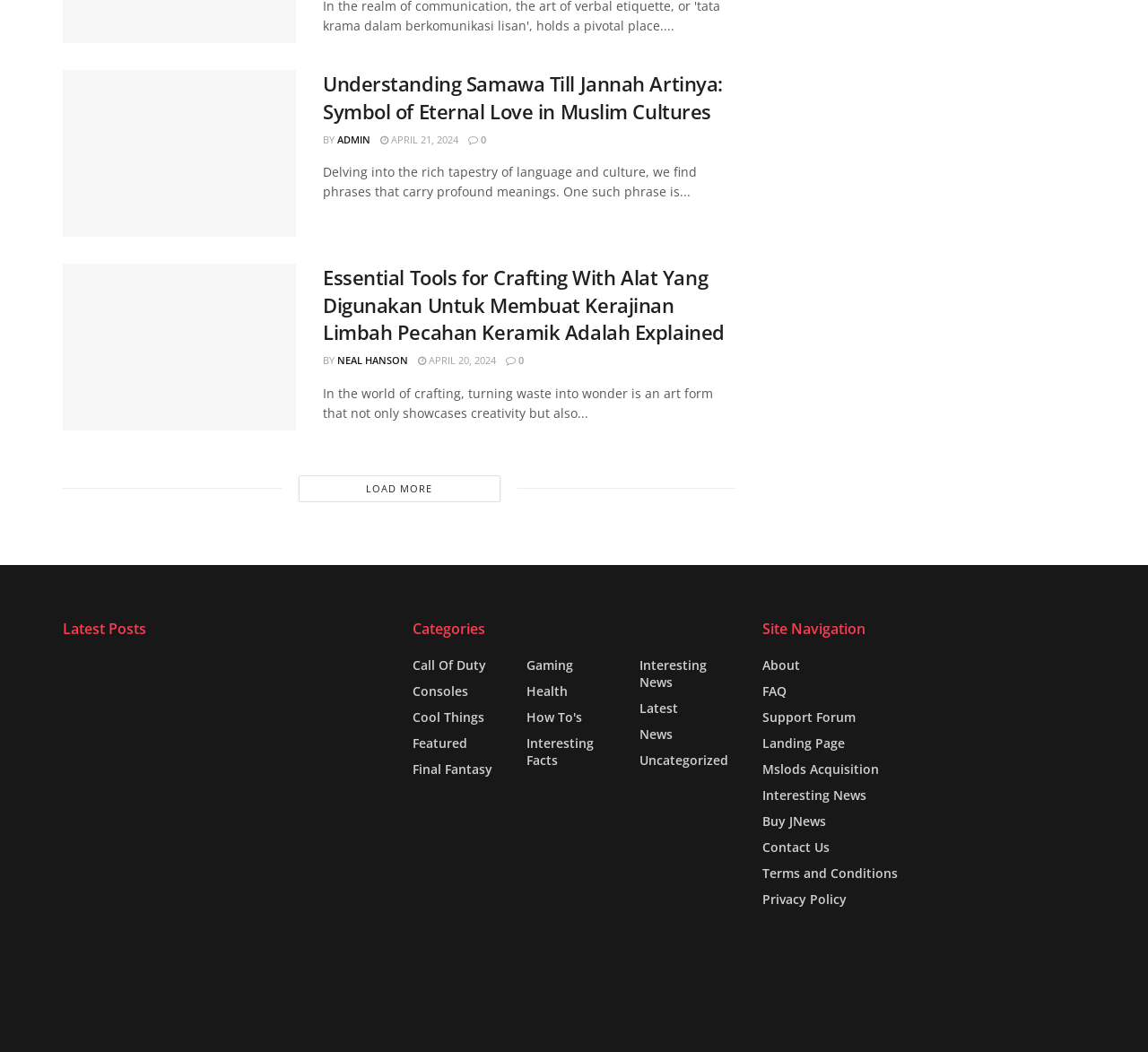How many categories are listed?
Using the image provided, answer with just one word or phrase.

13